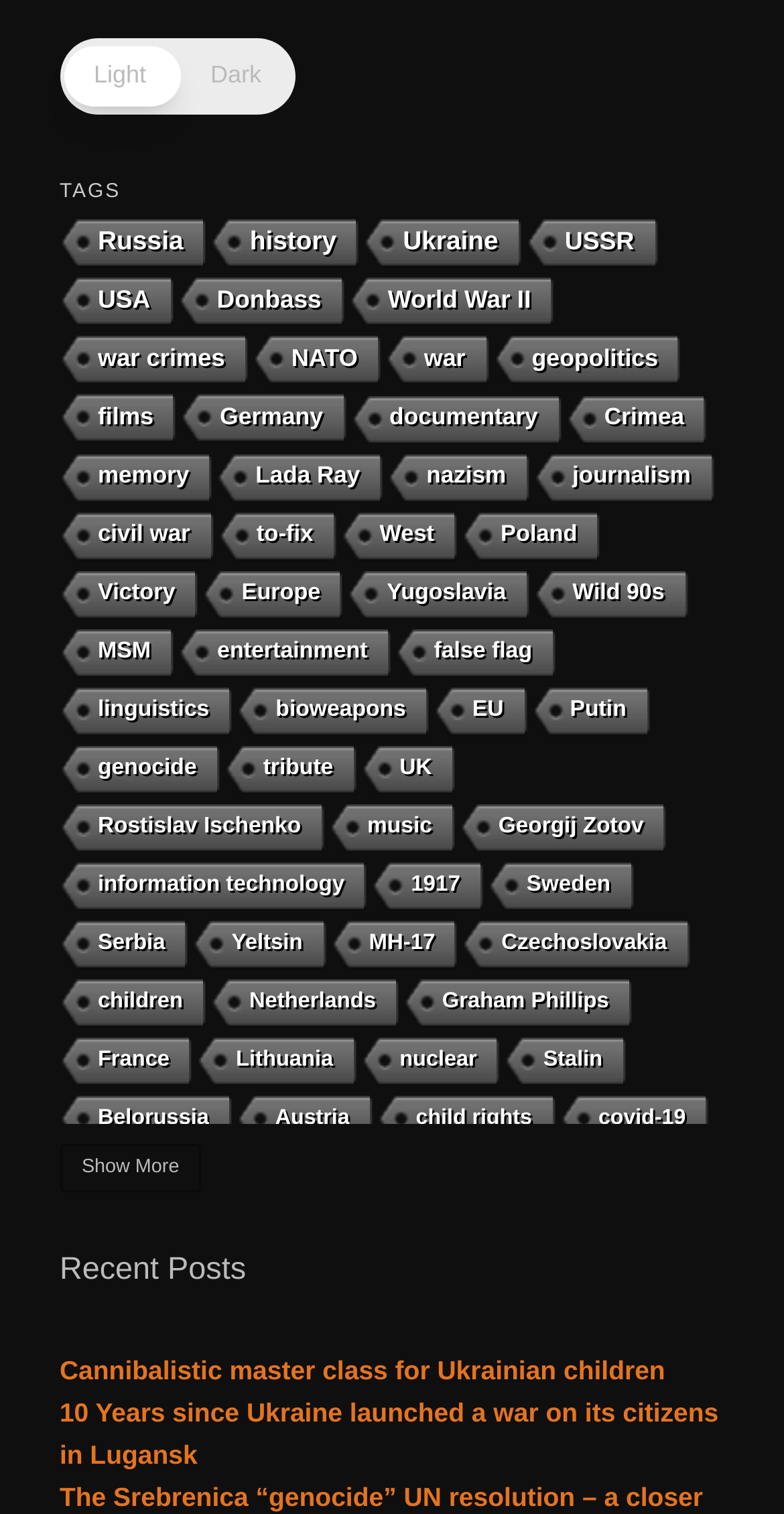Provide the bounding box coordinates for the area that should be clicked to complete the instruction: "Read the 'Course Overview'".

None